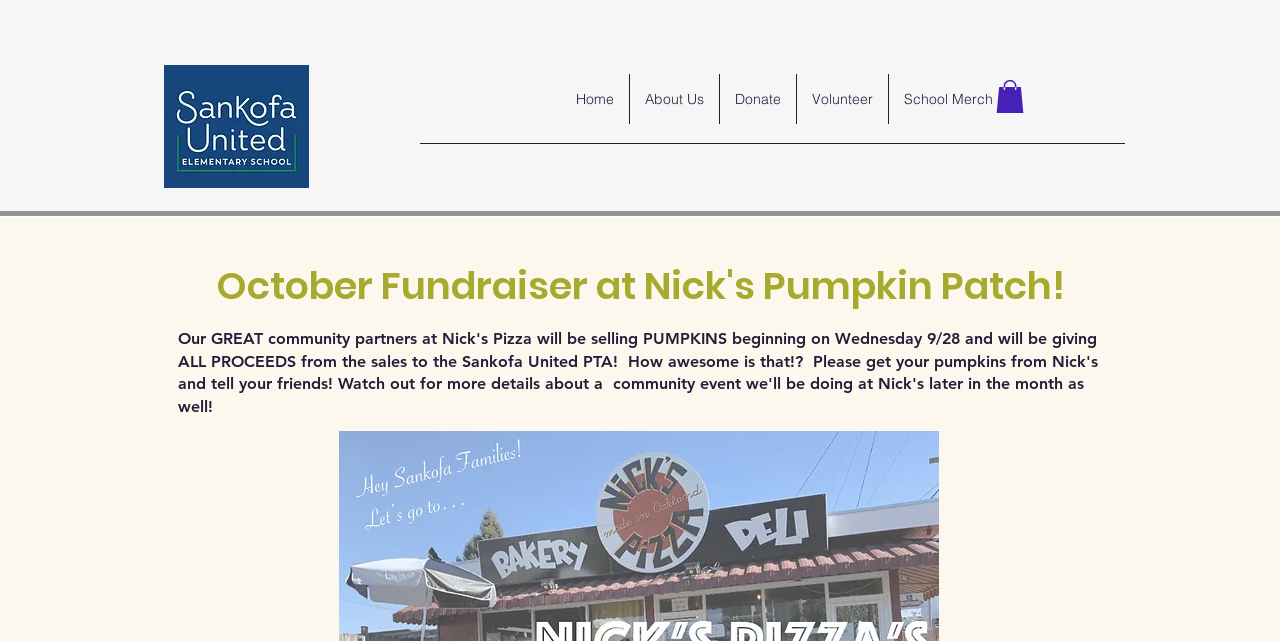Answer with a single word or phrase: 
How many navigation links are there?

5